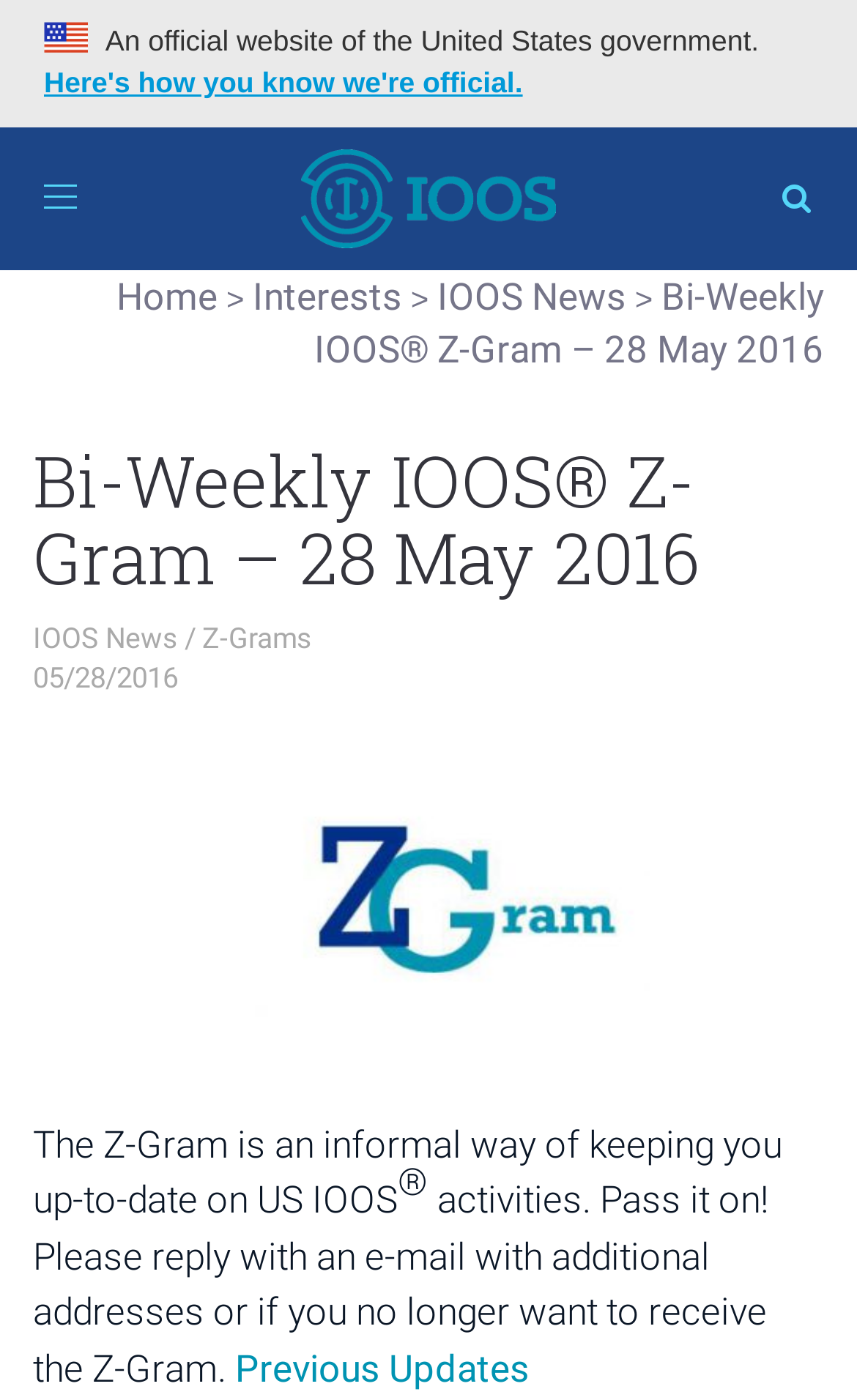Please specify the coordinates of the bounding box for the element that should be clicked to carry out this instruction: "Click the toggle navigation button". The coordinates must be four float numbers between 0 and 1, formatted as [left, top, right, bottom].

[0.038, 0.122, 0.103, 0.161]